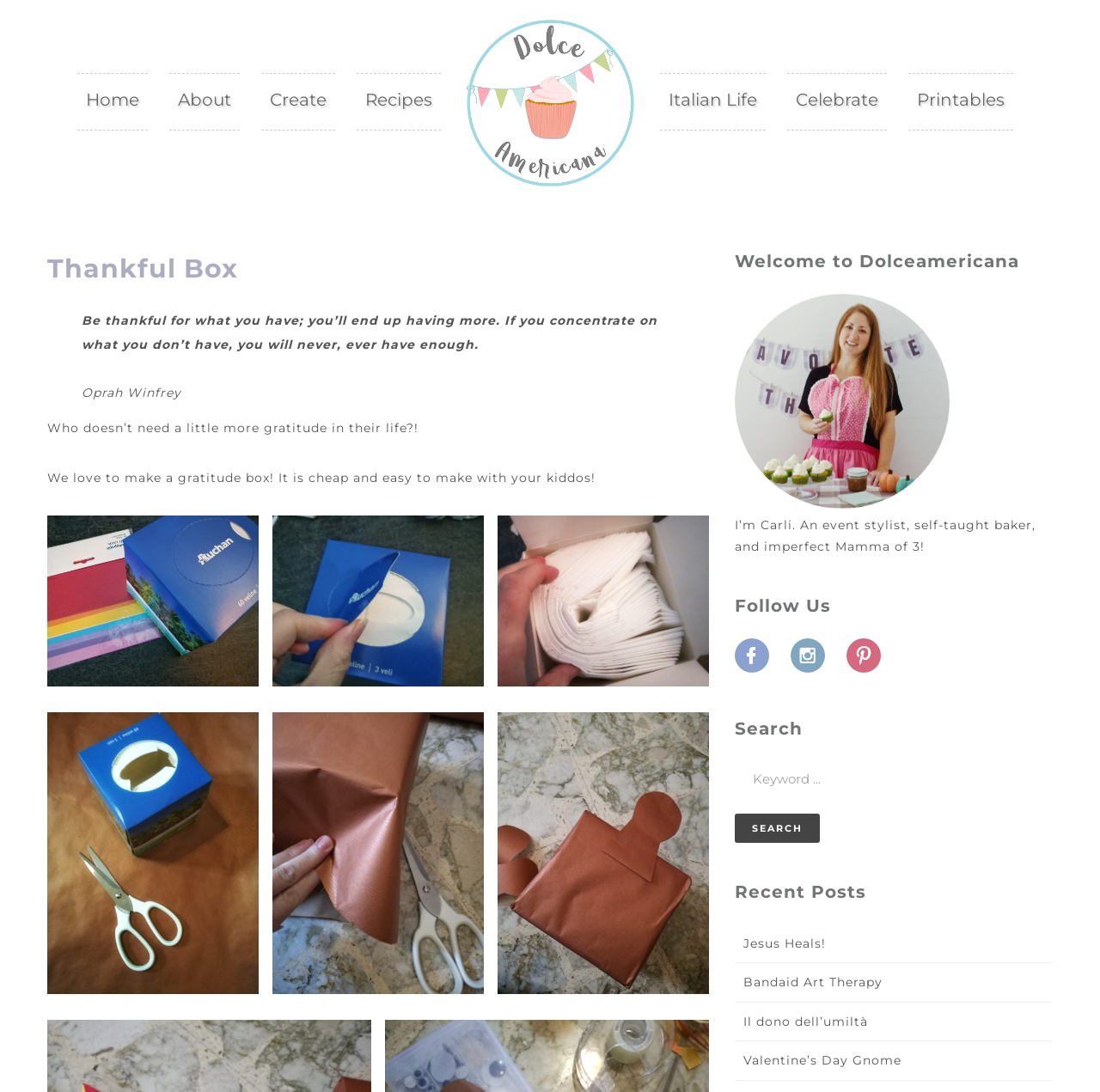Please answer the following question using a single word or phrase: What is the purpose of the search bar?

To search the website